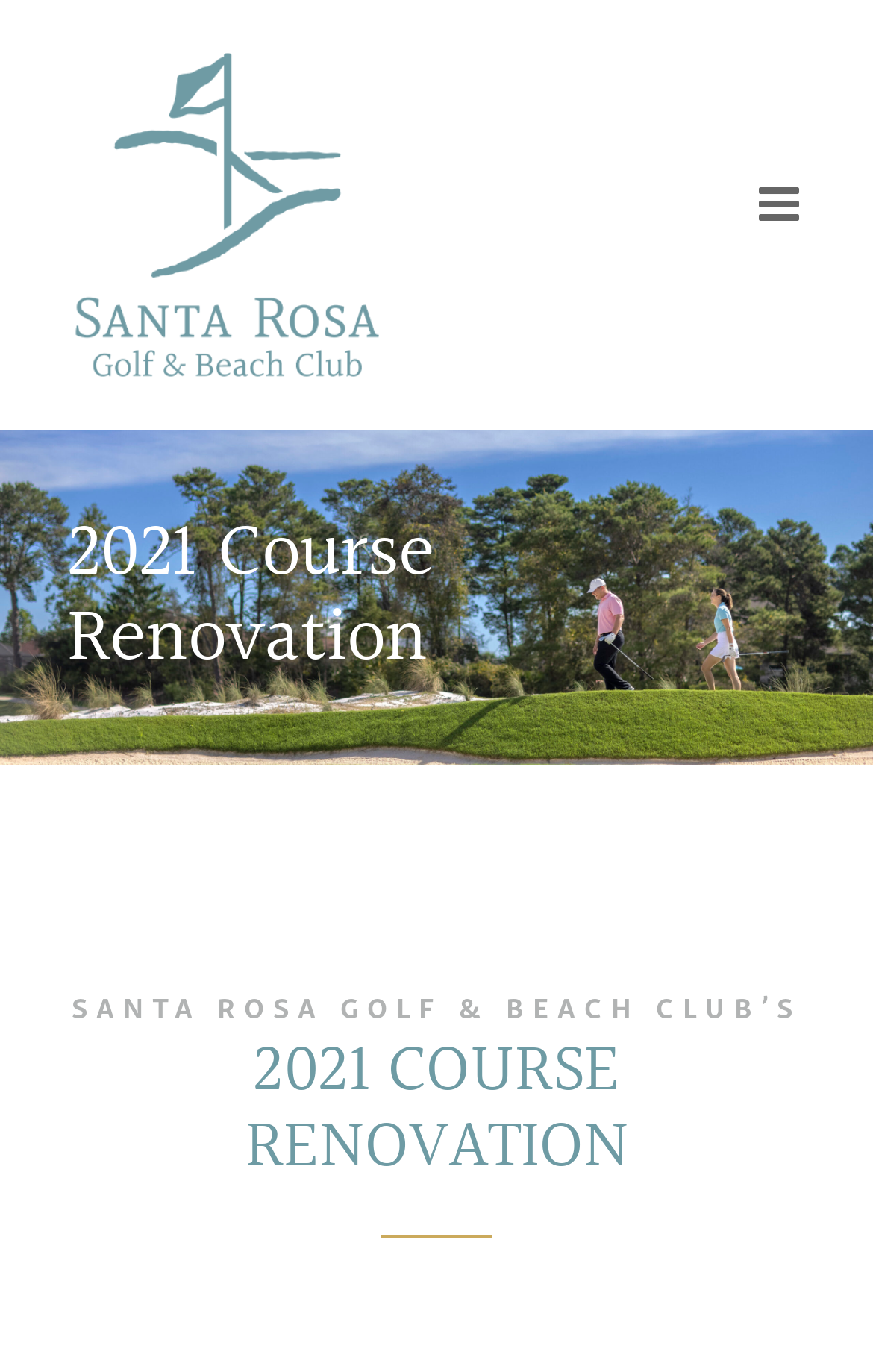Explain the webpage's design and content in an elaborate manner.

The webpage is about the 2021 course renovation at Santa Rosa Golf & Beach Club. At the top left corner, there is a logo of Santa Rosa Golf & Beach Club, which is also a link. On the top right corner, there is a toggle button to open the mobile menu. 

Below the top section, there is a page title bar that spans the entire width of the page. Within this section, there is a heading that reads "2021 Course Renovation" in the top left area. Below this heading, there is a static text "SANTA ROSA GOLF & BEACH CLUB’S" in a larger font size. Further down, there is another heading that reads "2021 COURSE RENOVATION" in a similar font style as the previous one.